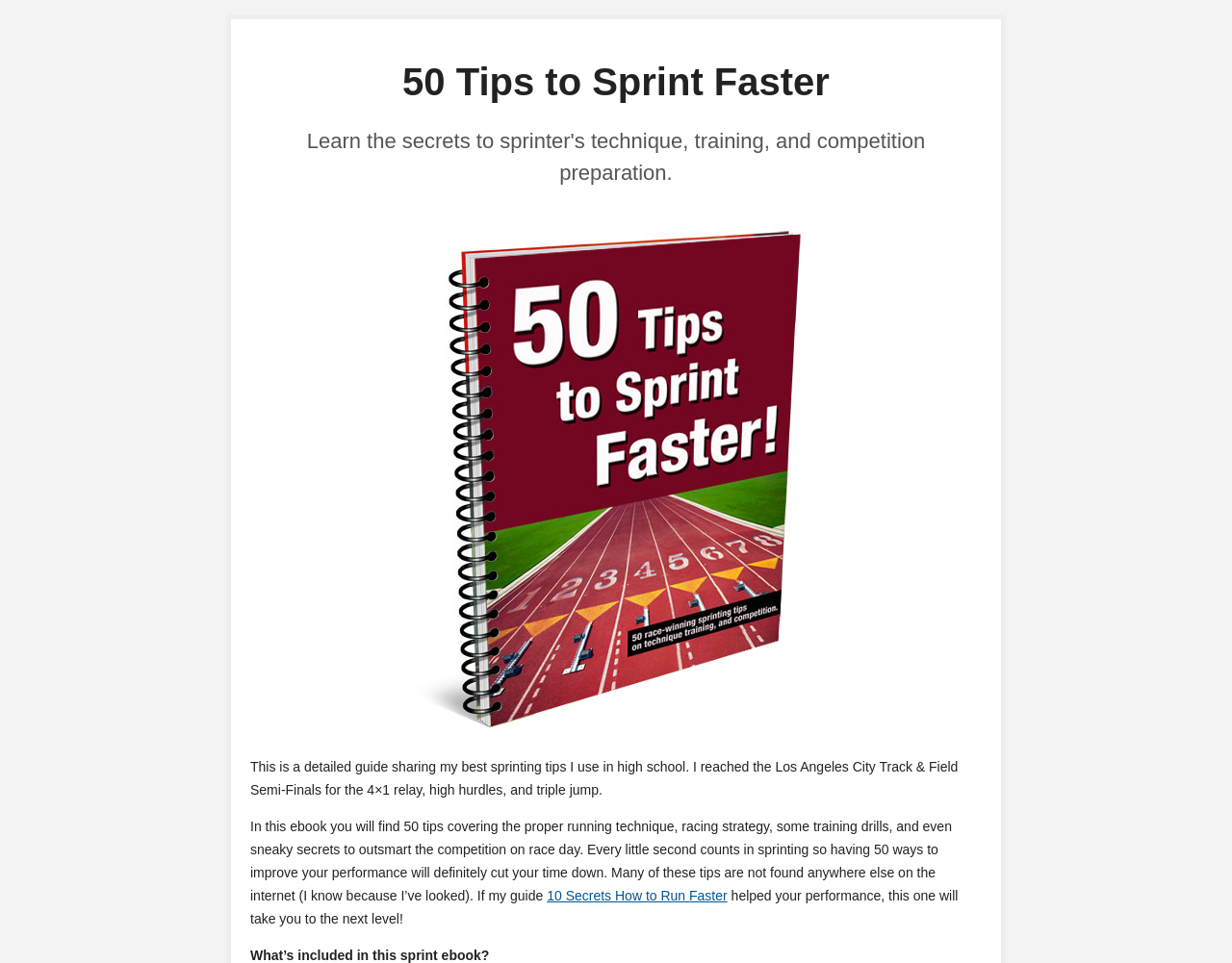What is the author's achievement in track and field?
Look at the image and respond with a single word or a short phrase.

Los Angeles City Track & Field Semi-Finals